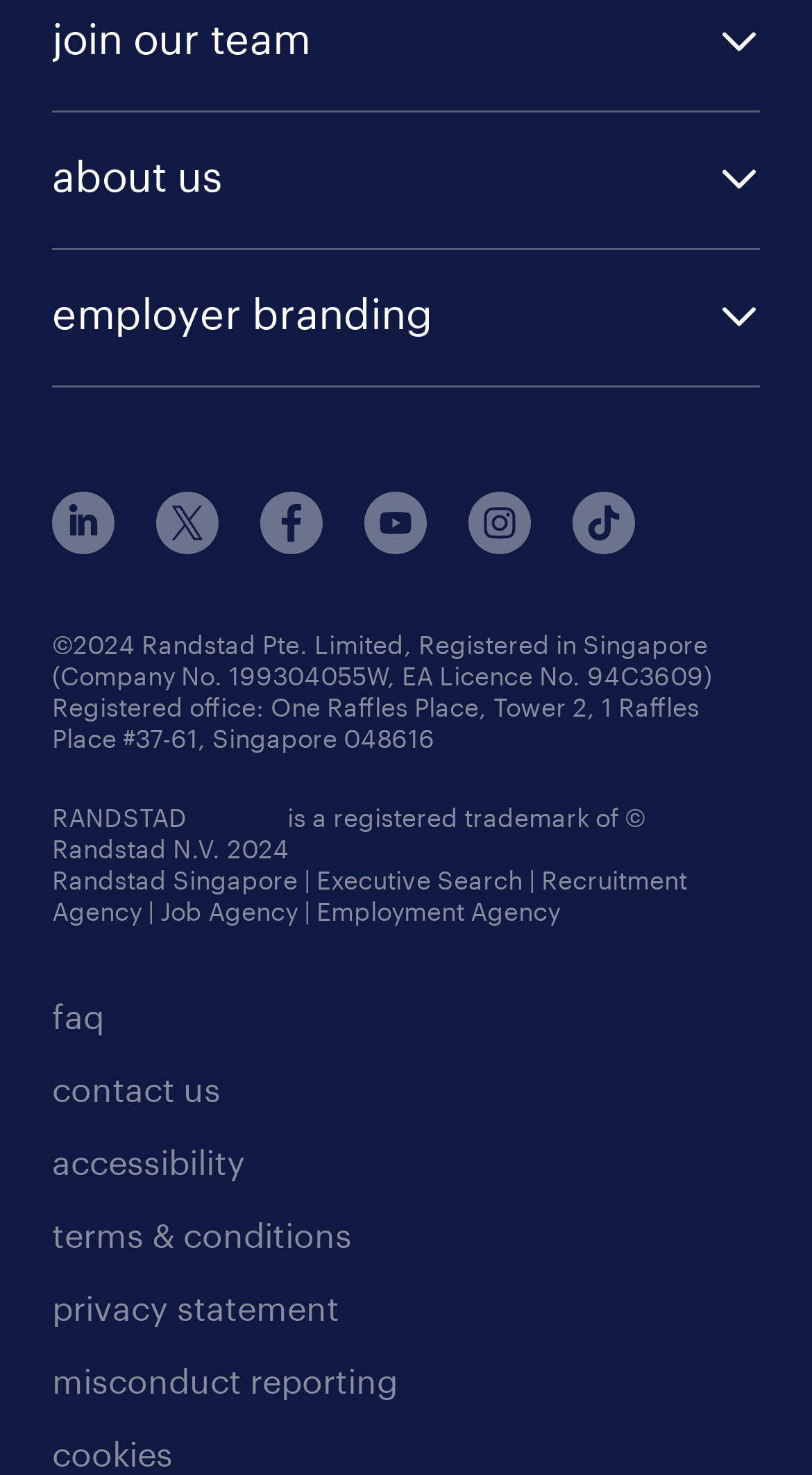What is the company registration number?
Using the image as a reference, give an elaborate response to the question.

The company registration number can be found in the copyright information at the bottom of the page, which states 'Registered in Singapore (Company No. 199304055W, EA Licence No. 94C3609)'.